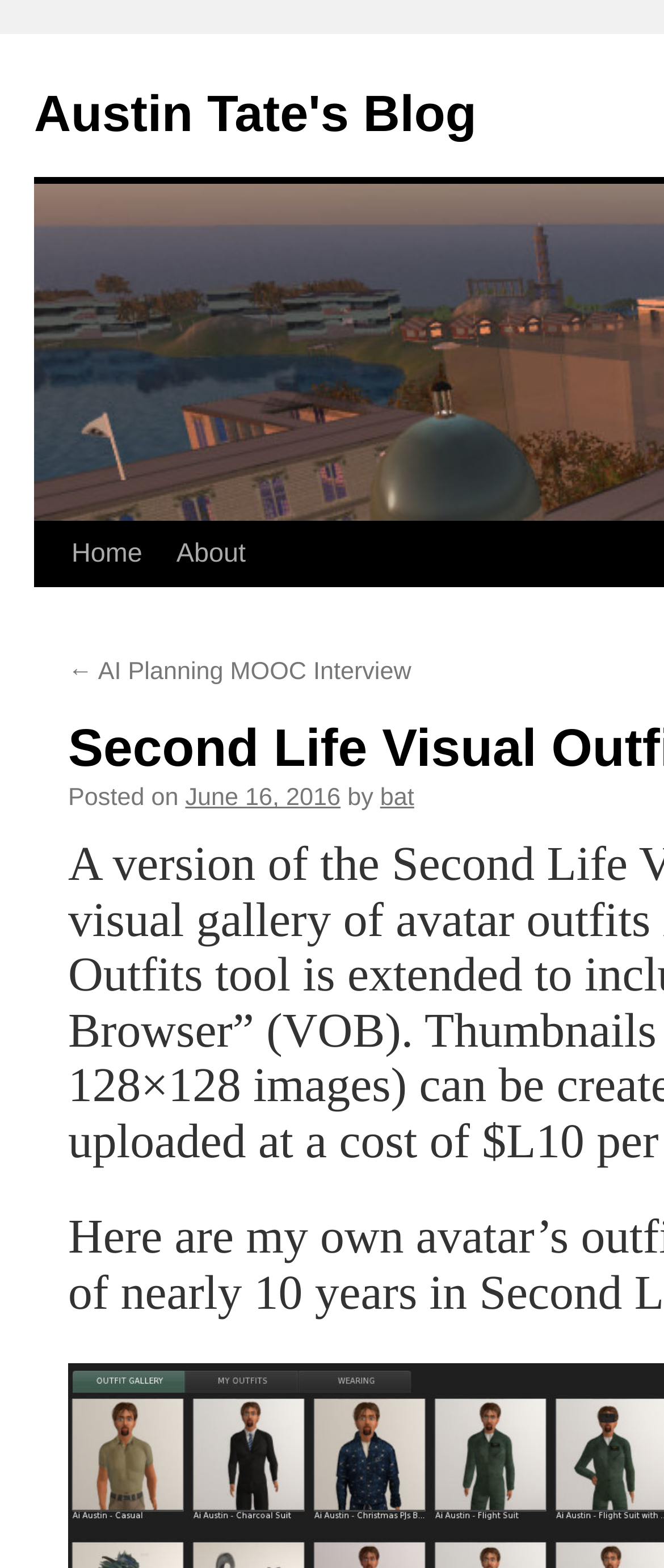Provide a single word or phrase to answer the given question: 
What is the purpose of the 'Skip to content' link?

To skip navigation